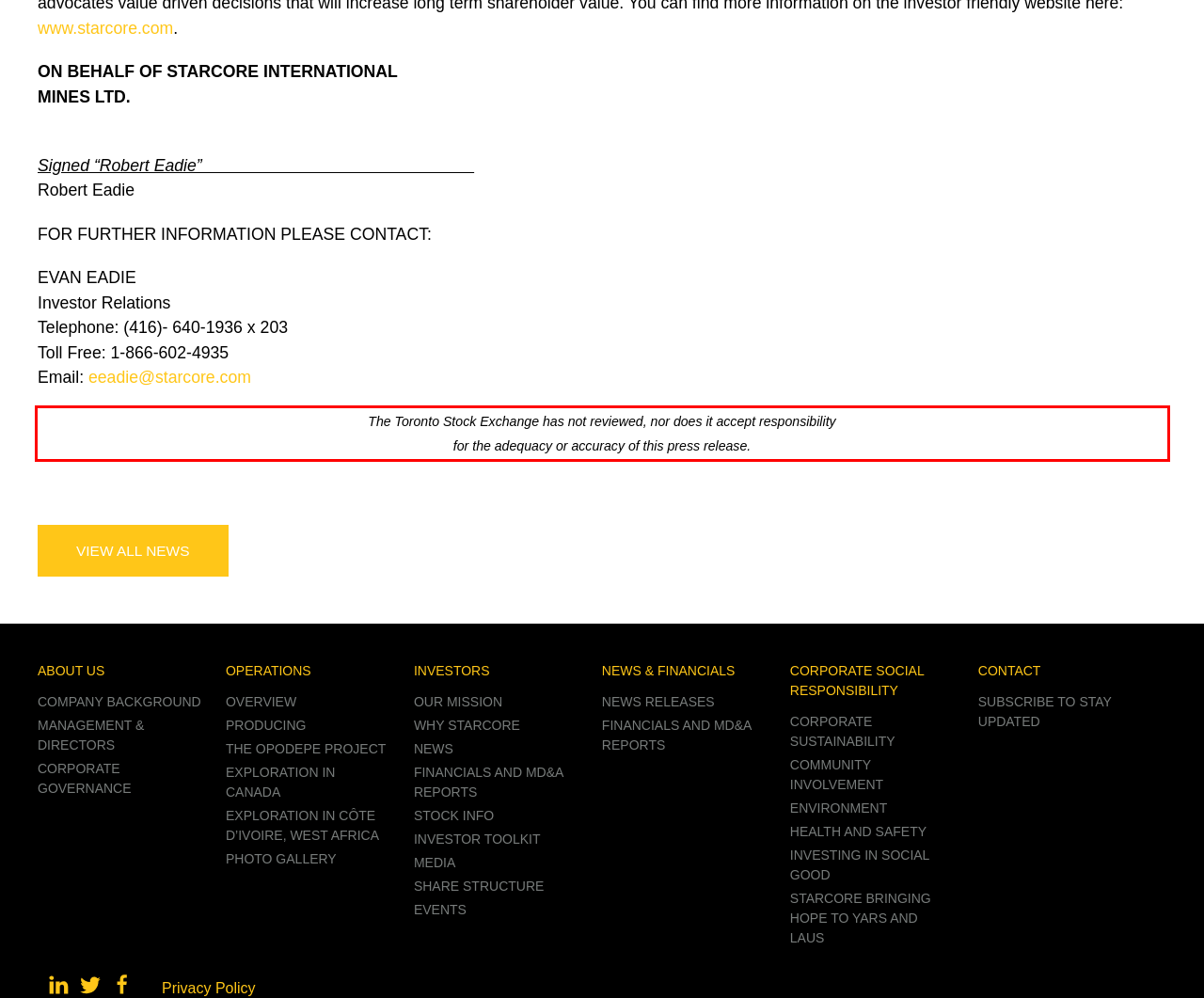Given a webpage screenshot with a red bounding box, perform OCR to read and deliver the text enclosed by the red bounding box.

The Toronto Stock Exchange has not reviewed, nor does it accept responsibility for the adequacy or accuracy of this press release.